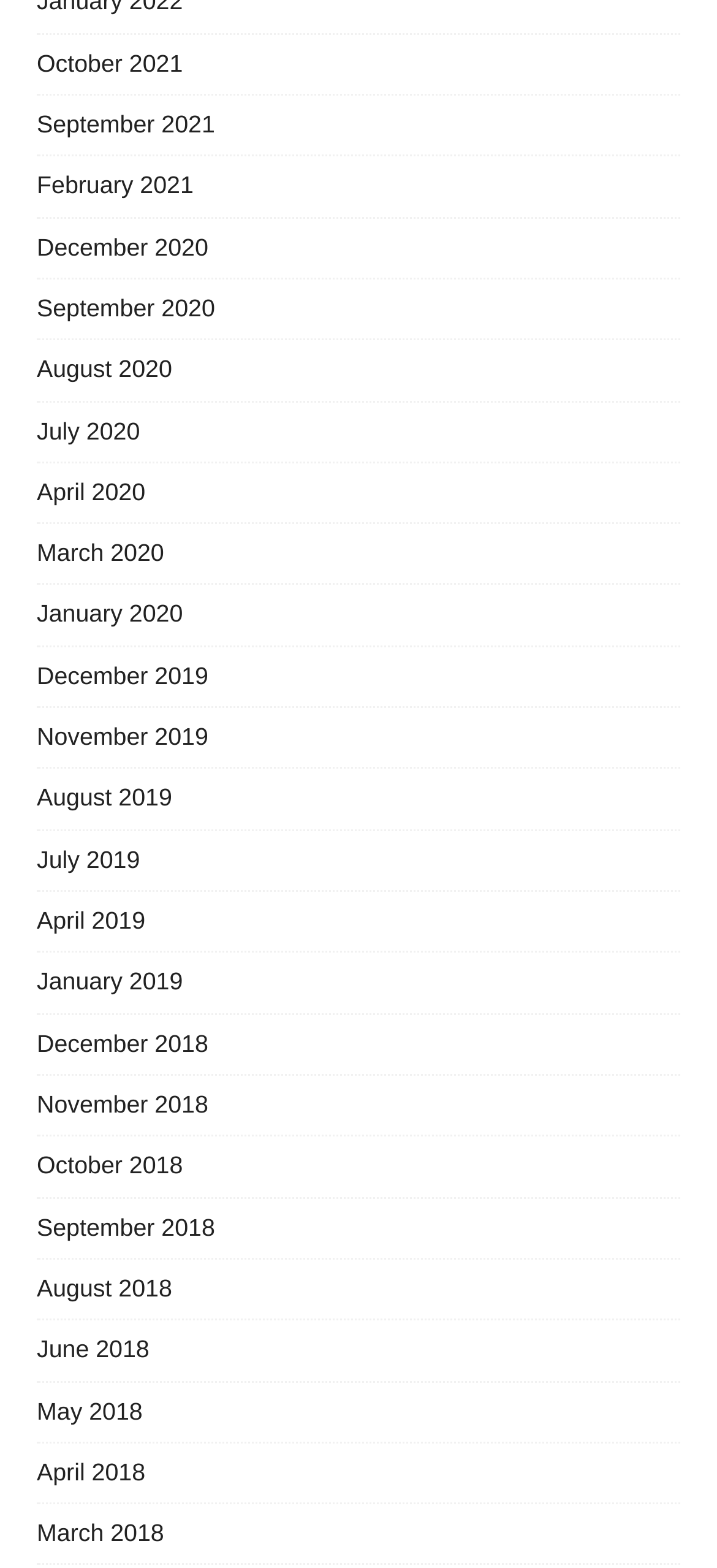What is the earliest month listed?
Using the visual information from the image, give a one-word or short-phrase answer.

March 2018